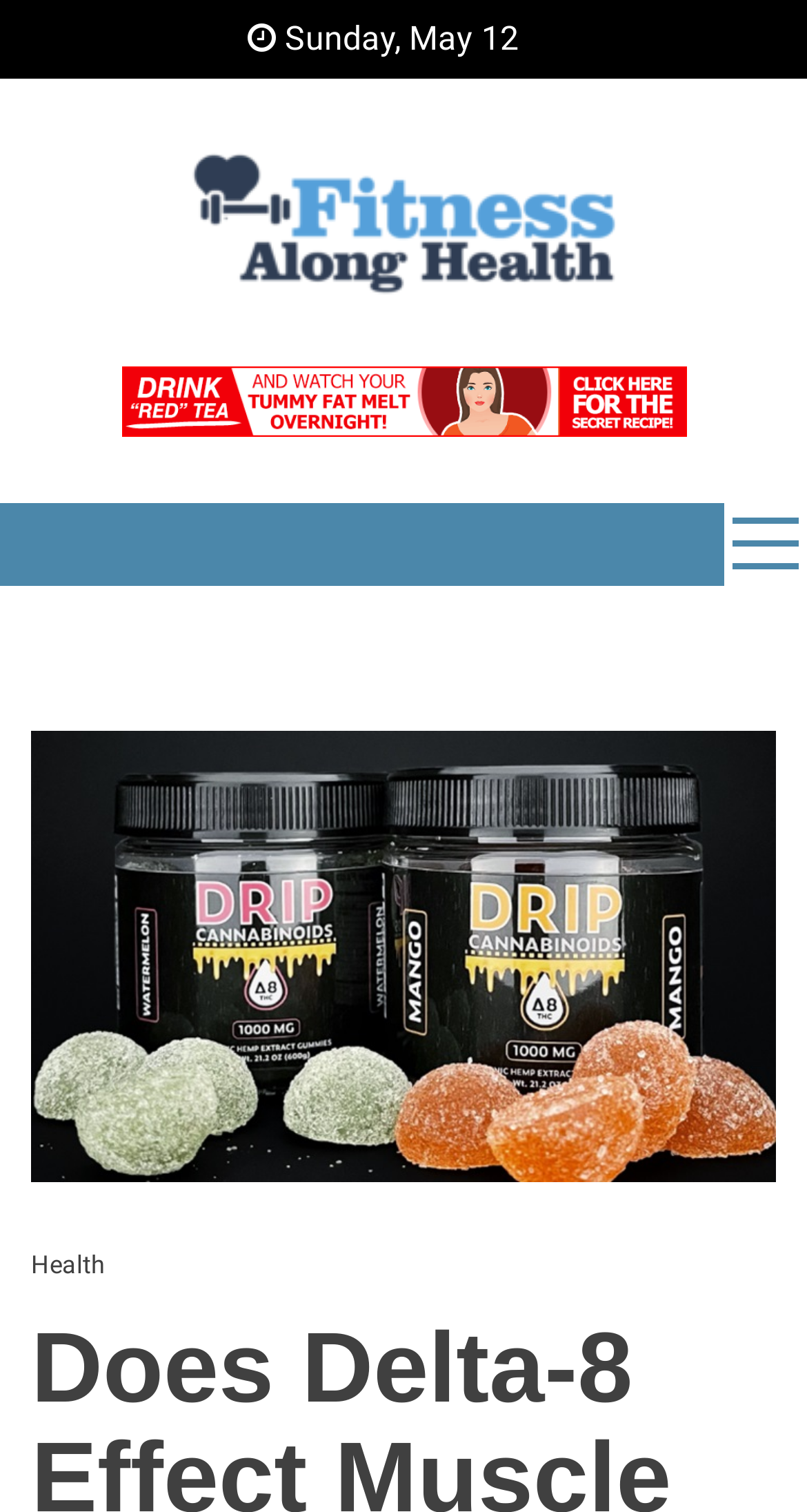Identify the bounding box of the UI element described as follows: "Health". Provide the coordinates as four float numbers in the range of 0 to 1 [left, top, right, bottom].

[0.038, 0.823, 0.156, 0.85]